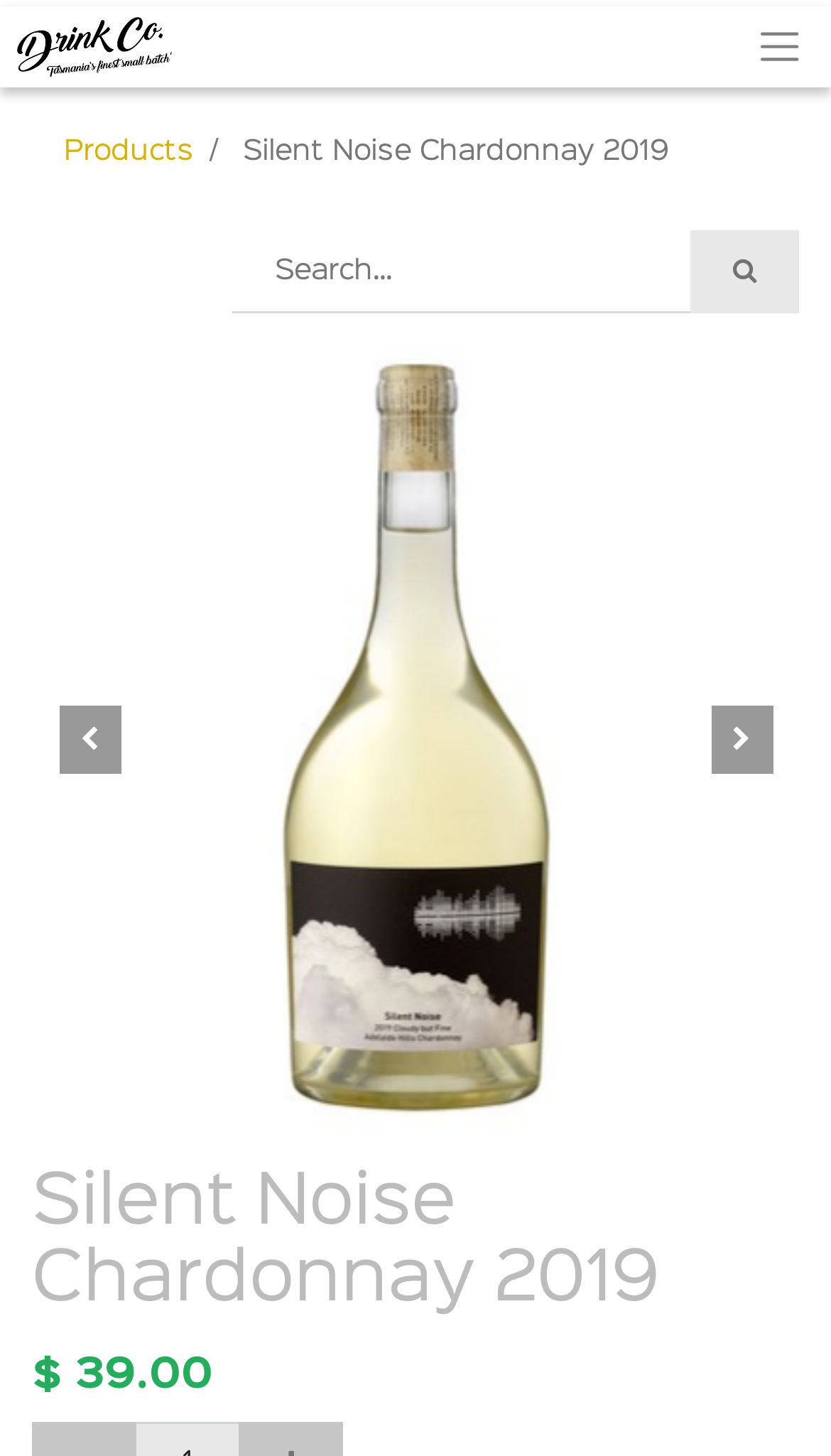Provide a single word or phrase to answer the given question: 
What is the name of the product?

Silent Noise Chardonnay 2019